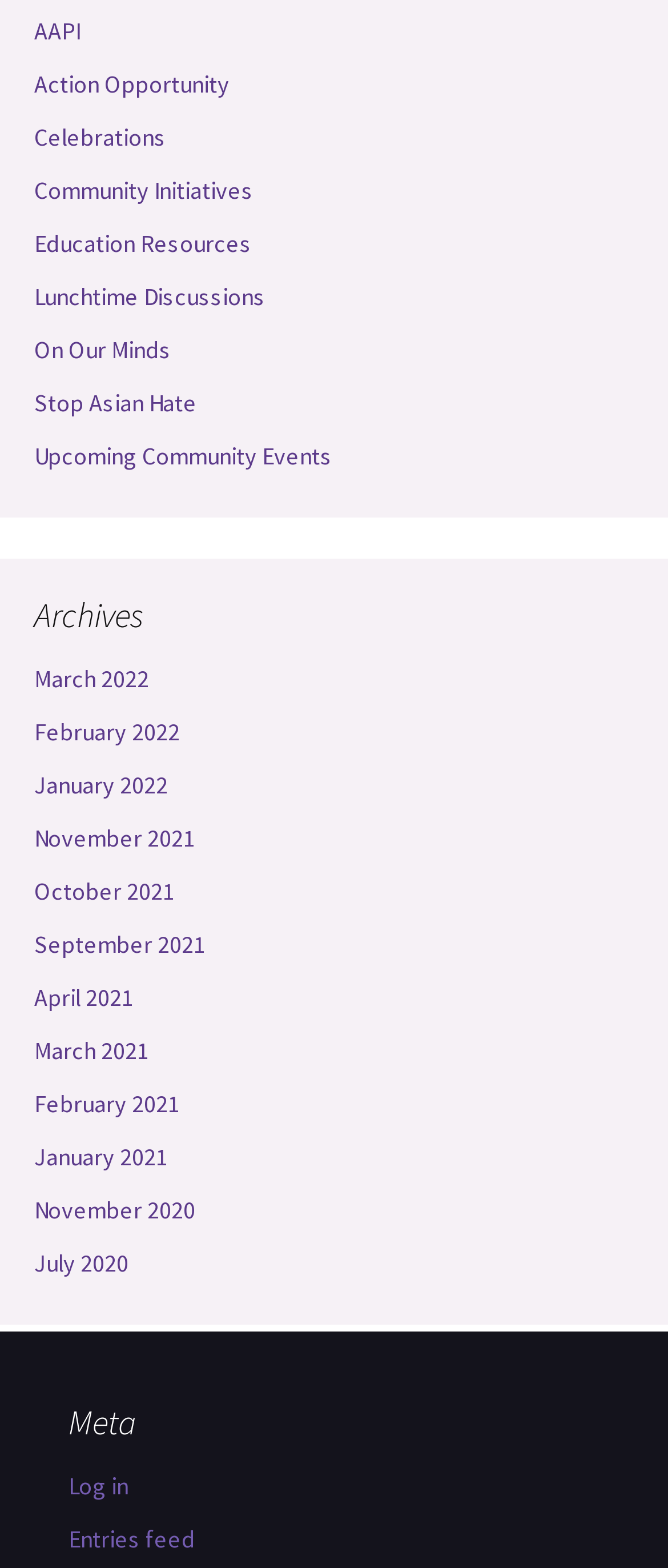Indicate the bounding box coordinates of the element that must be clicked to execute the instruction: "Go to Apple’da Kariyer". The coordinates should be given as four float numbers between 0 and 1, i.e., [left, top, right, bottom].

None